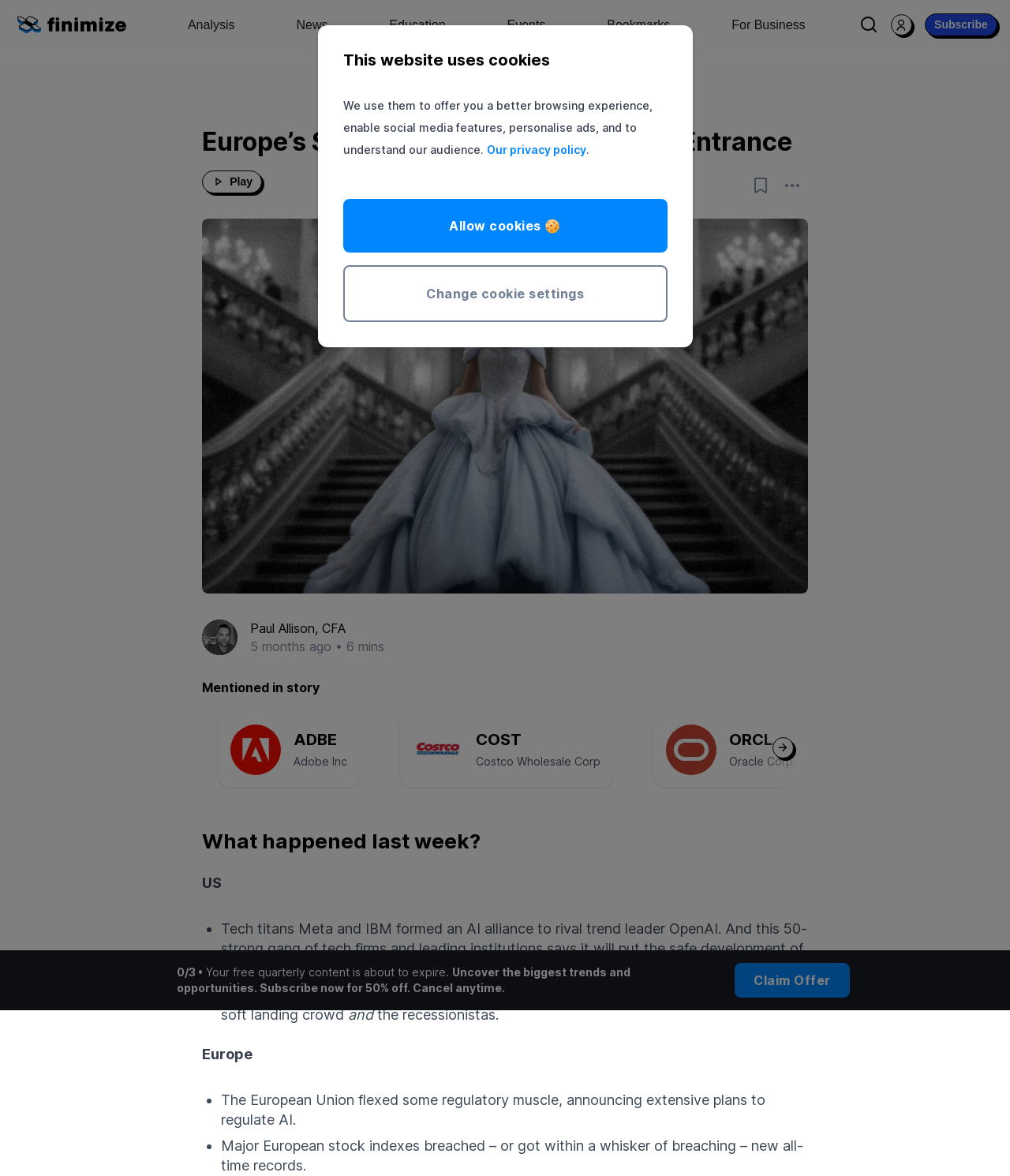What is the topic of the article?
Please give a detailed and thorough answer to the question, covering all relevant points.

I analyzed the content of the article and found that it discusses the performance of stock markets, specifically in Europe and the US, and mentions various companies and their stock prices.